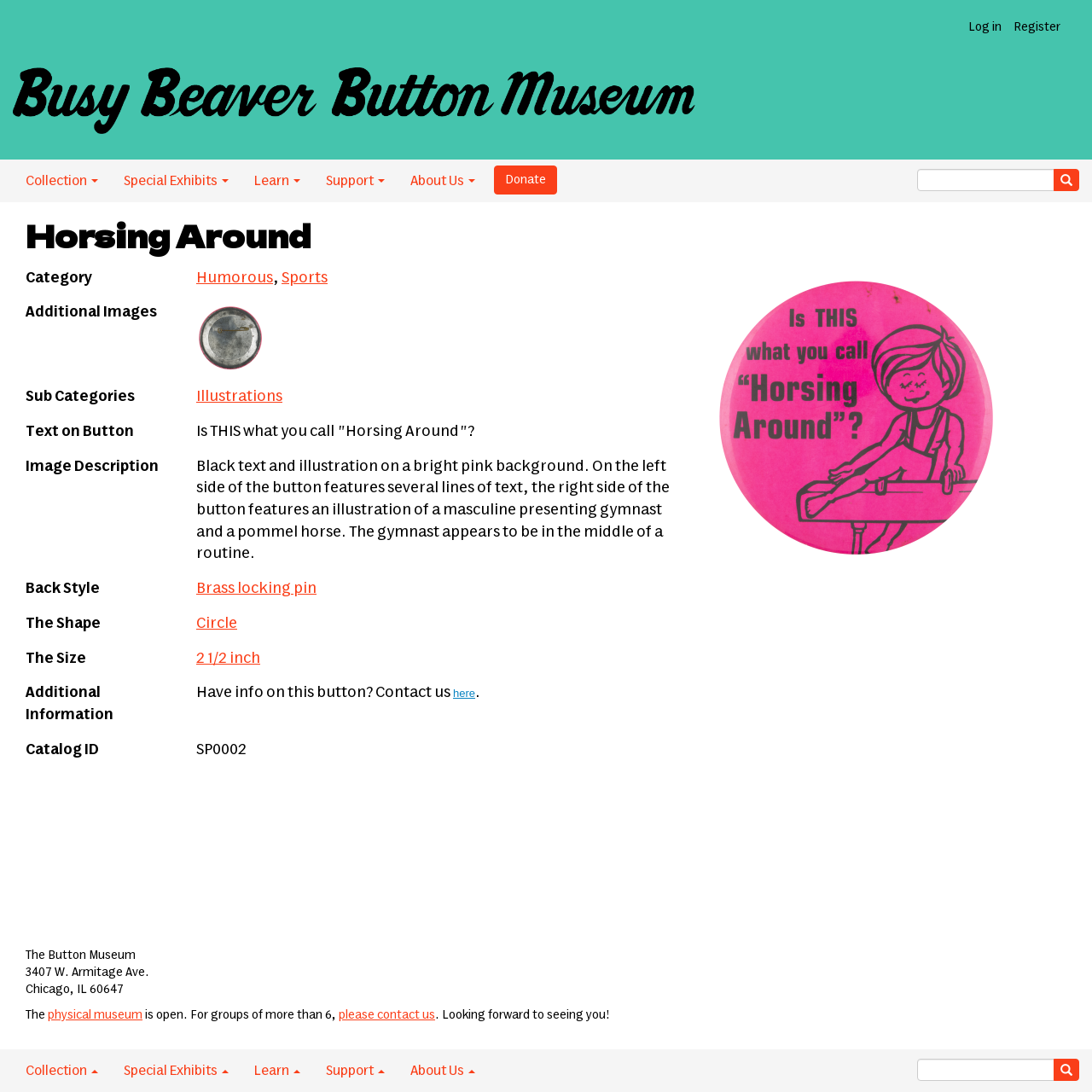Please answer the following question using a single word or phrase: 
What is the size of the button?

2 1/2 inch